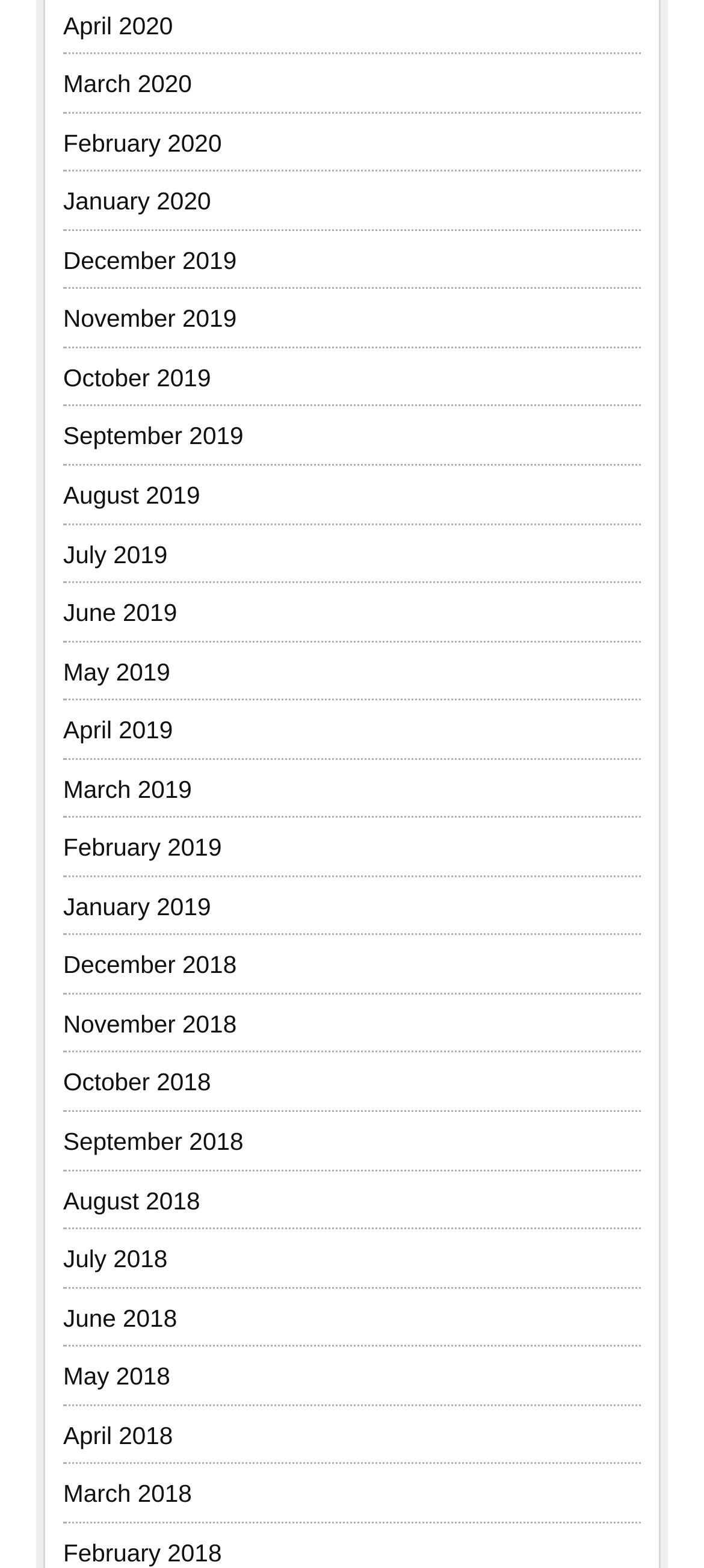Determine the bounding box coordinates of the clickable region to follow the instruction: "go to March 2019".

[0.09, 0.495, 0.273, 0.512]